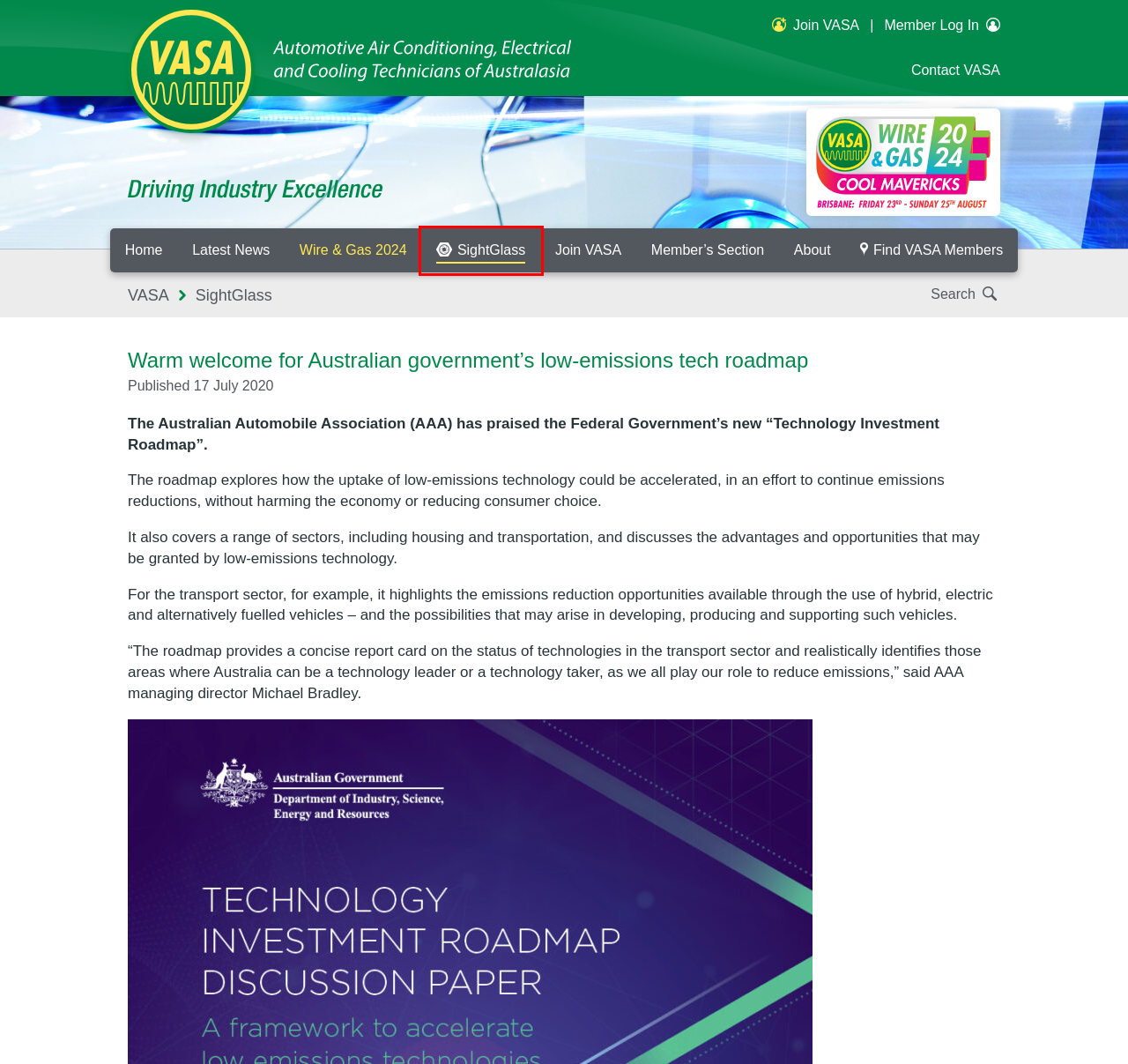You have a screenshot of a webpage with a red rectangle bounding box. Identify the best webpage description that corresponds to the new webpage after clicking the element within the red bounding box. Here are the candidates:
A. Wire & Gas 2024 | VASA
B. Join VASA – VASA
C. Latest News – VASA
D. Contact VASA – VASA
E. Find VASA Members – VASA
F. VASA – Automotive air conditioning, electrical and cooling technicians of Australasia
G. SightGlass – VASA
H. Member’s Section – VASA

G